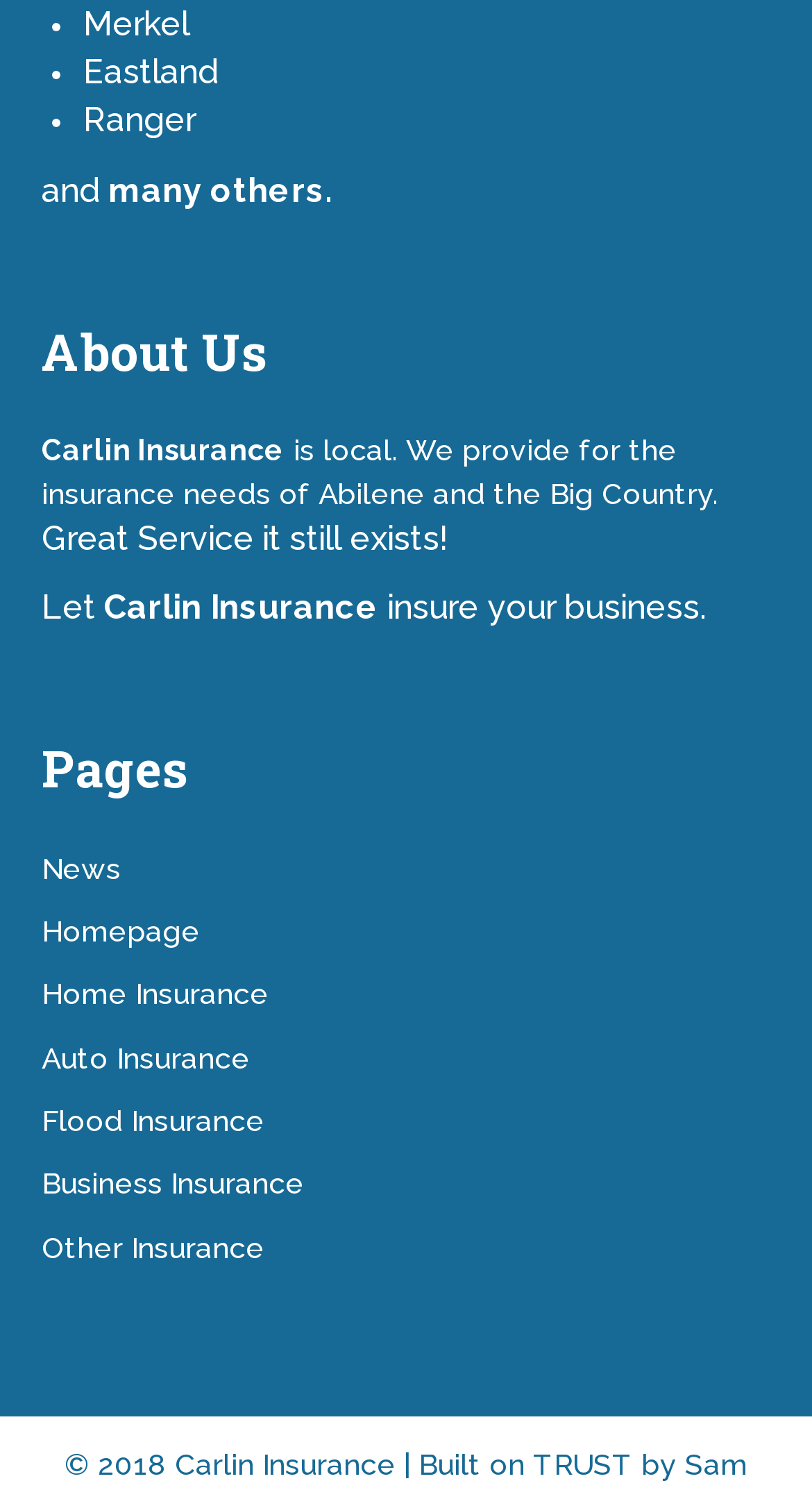Please identify the bounding box coordinates of the area I need to click to accomplish the following instruction: "check the website's copyright information".

[0.079, 0.961, 0.515, 0.983]